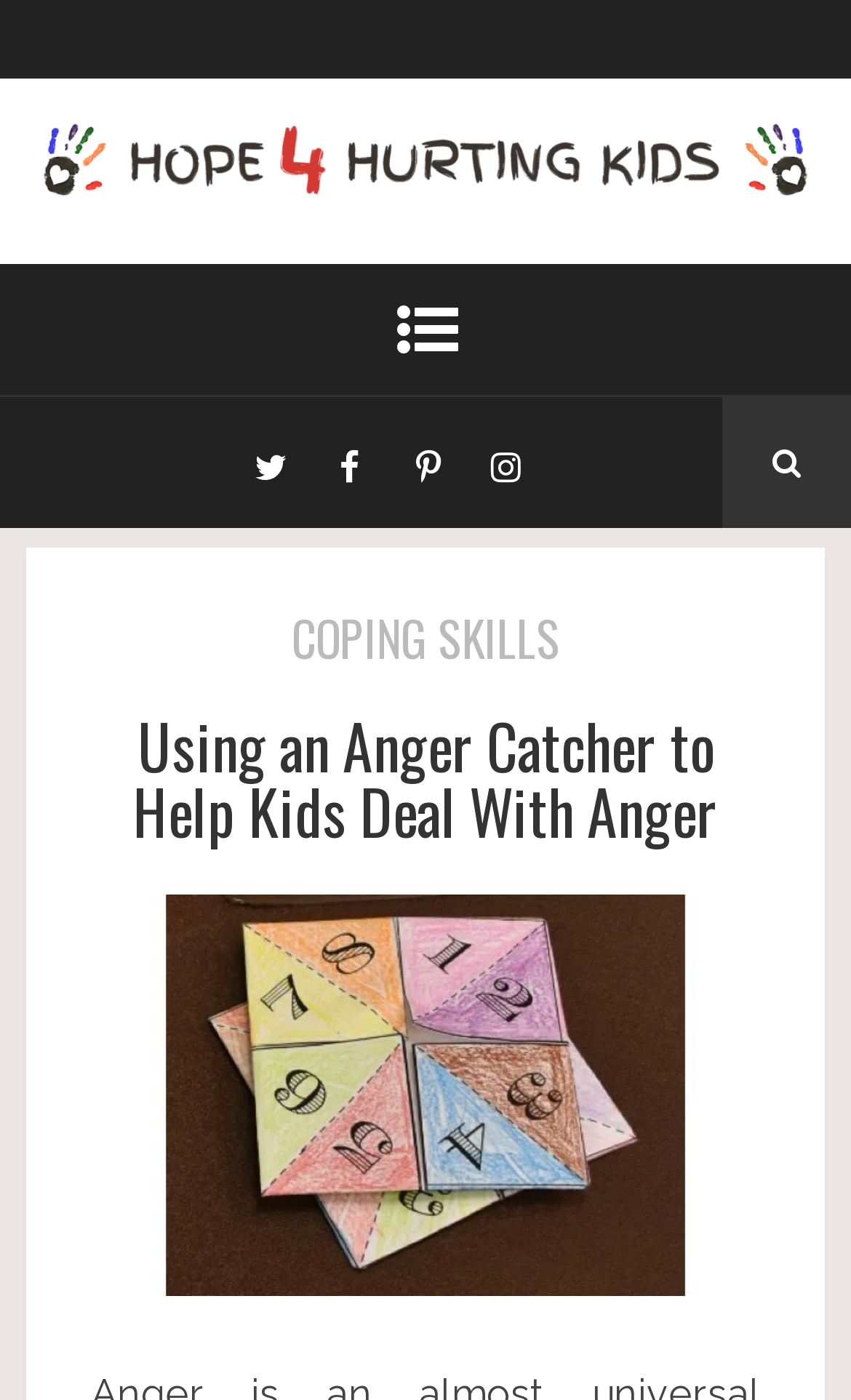Present a detailed account of what is displayed on the webpage.

The webpage is about Hope 4 Hurting Kids, an organization focused on helping children deal with hurt and trauma. At the top of the page, there is a prominent link with the organization's name, accompanied by an image with the same description. This link takes up most of the width of the page.

Below the organization's name, there are four social media links, Twitter, Facebook, Pinterest, and Instagram, arranged horizontally and centered on the page.

Further down, there is a heading that reads "Using an Anger Catcher to Help Kids Deal With Anger". Below this heading, there is a link with the same description, taking up about two-thirds of the page's width. This link is likely a blog post or article about using anger catchers to help kids deal with anger.

At the very bottom of the page, there is another link, "Anger Catcher", accompanied by an image with the same description. This link and image are likely related to the article or blog post mentioned above.